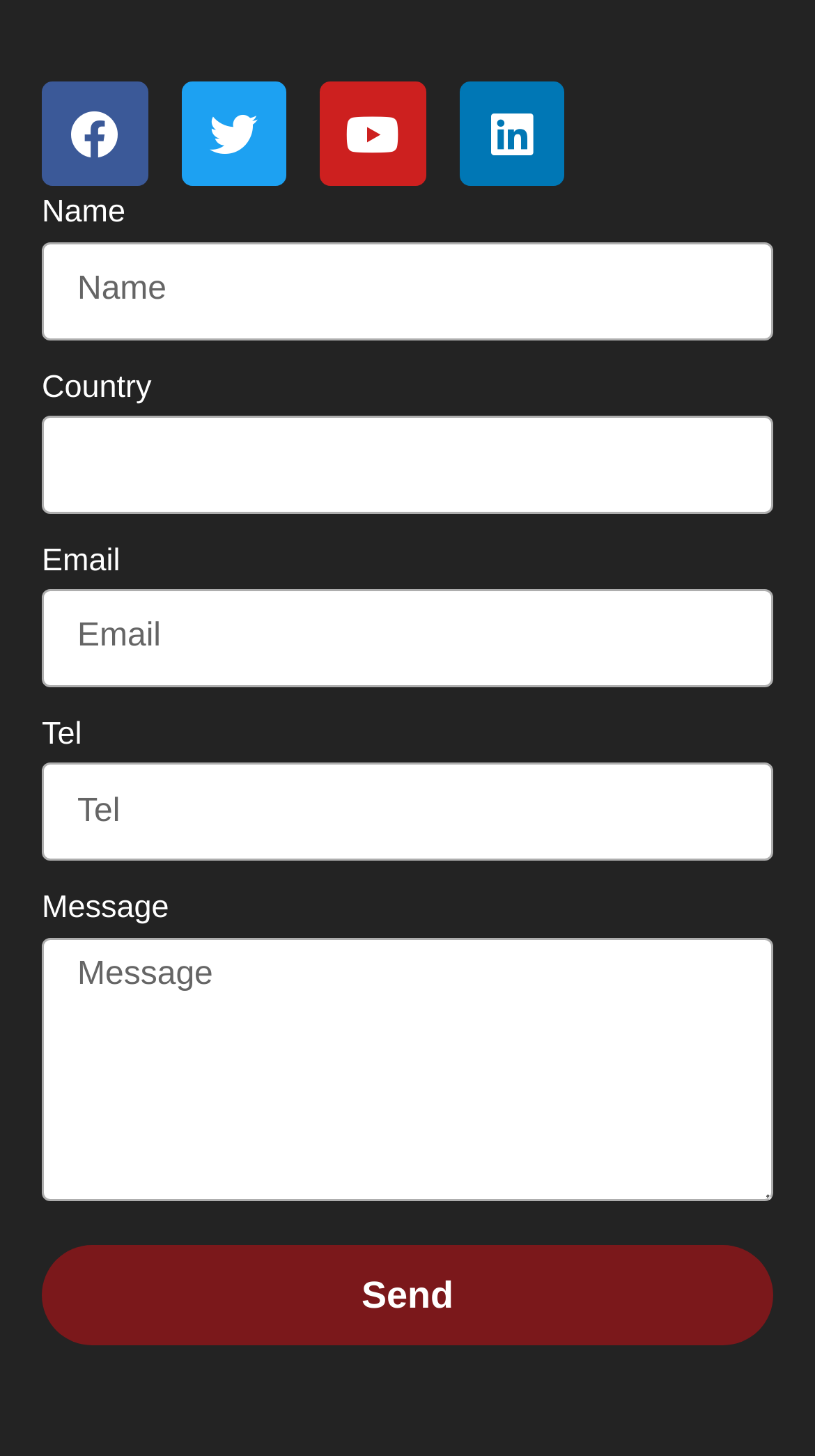Analyze the image and answer the question with as much detail as possible: 
What is the difference between the 'Email' and 'Tel' fields?

The 'Email' field is marked as required, indicating that it is a necessary piece of information, whereas the 'Tel' field is not required. This suggests that the website prioritizes email communication over phone communication. Additionally, the labels 'Email' and 'Tel' clearly indicate that one field is for inputting an email address and the other is for inputting a phone number.